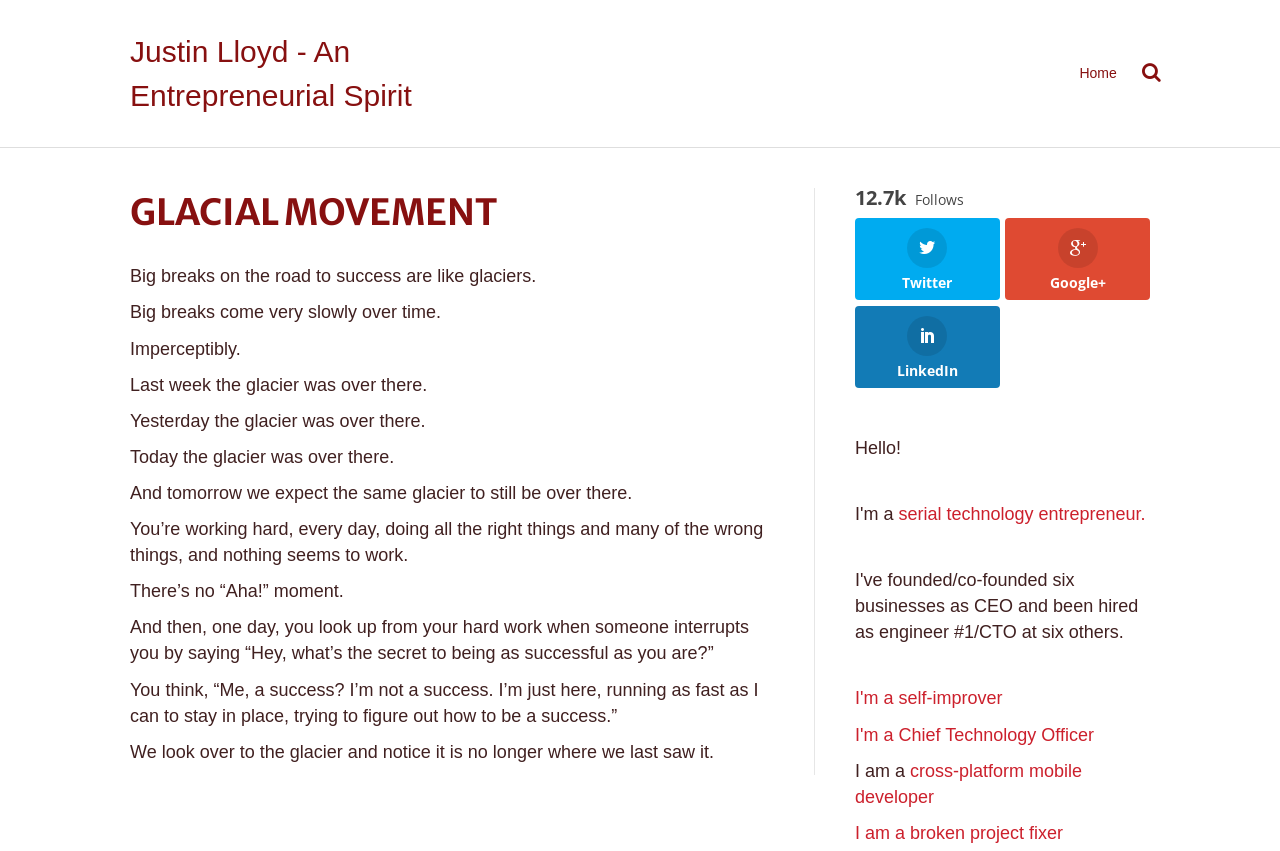Identify the bounding box coordinates of the part that should be clicked to carry out this instruction: "Read more about Justin Lloyd's entrepreneurial spirit".

[0.102, 0.221, 0.605, 0.28]